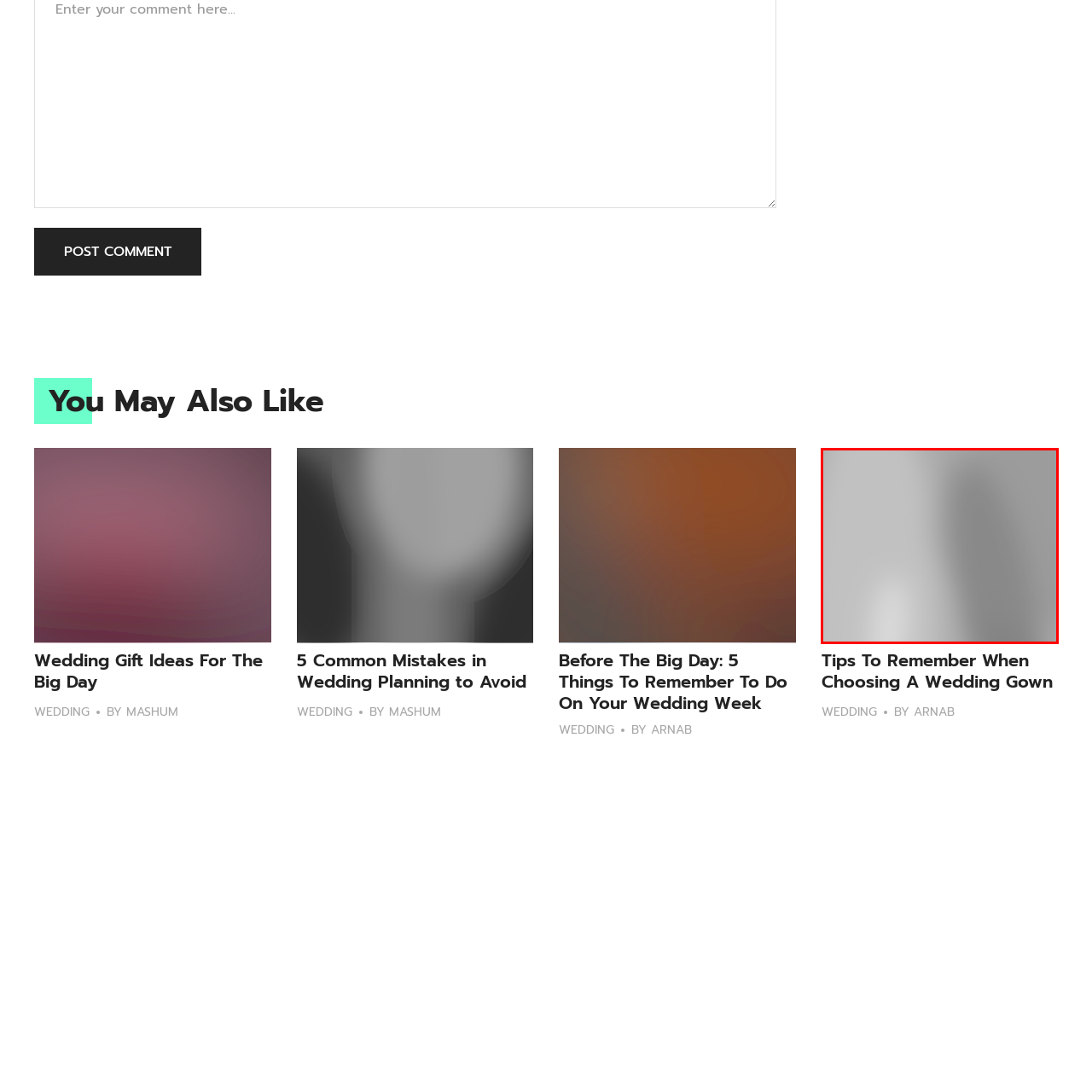Detail the visual elements present in the red-framed section of the image.

The image features a wedding gown, beautifully capturing the essence of elegance and sophistication. Accompanying the image is a section that provides tips for selecting the perfect wedding gown, emphasizing essential considerations that can guide brides in their decision-making process. This visual representation seeks to inspire and inform, enhancing the overall theme of wedding preparation and style found in the associated content. The gown's design, while not depicted in detail here, likely showcases intricate details and fabric that resonate with the aspirations of brides-to-be.